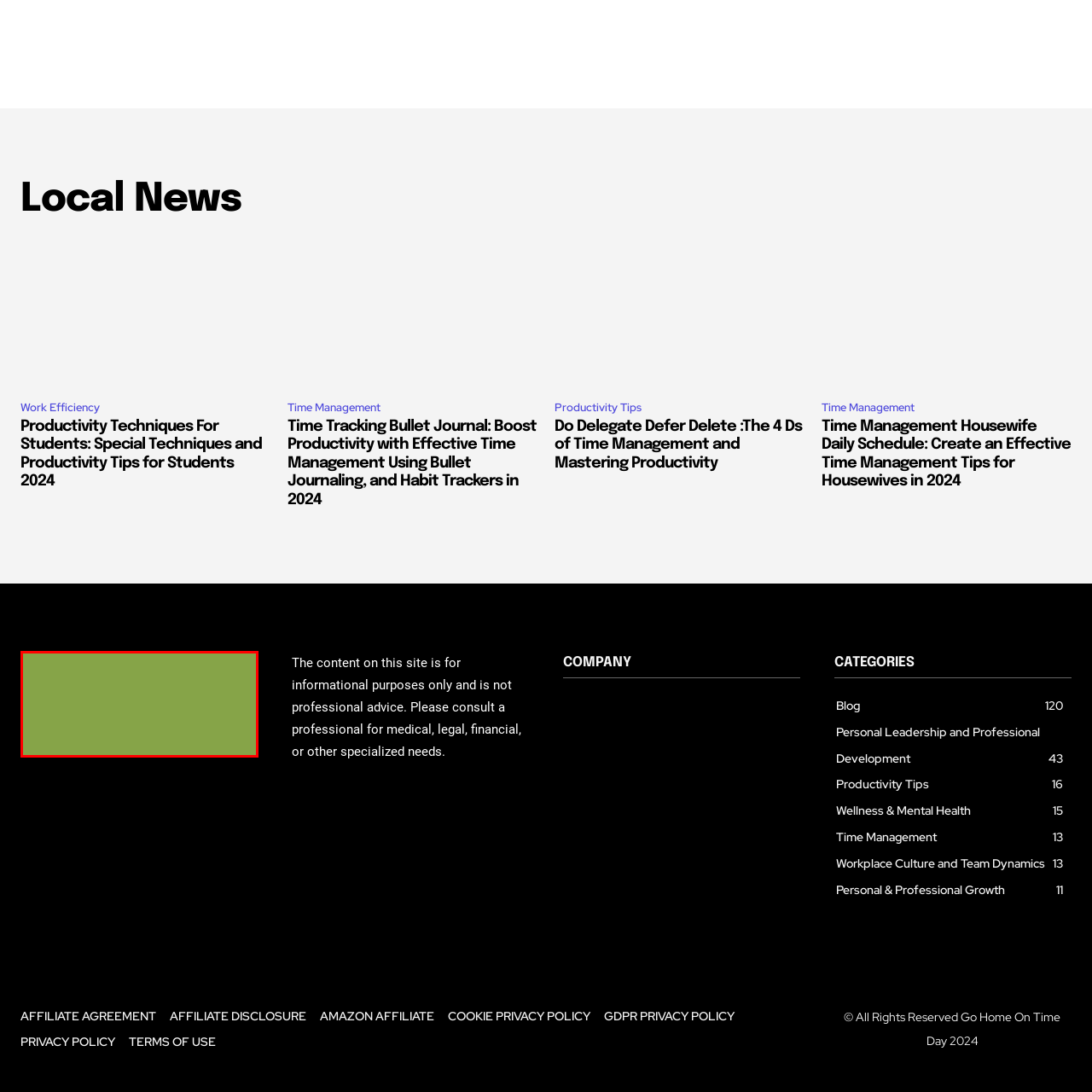Inspect the picture enclosed by the red border, What is the purpose of the logo? Provide your answer as a single word or phrase.

To promote healthier work habits